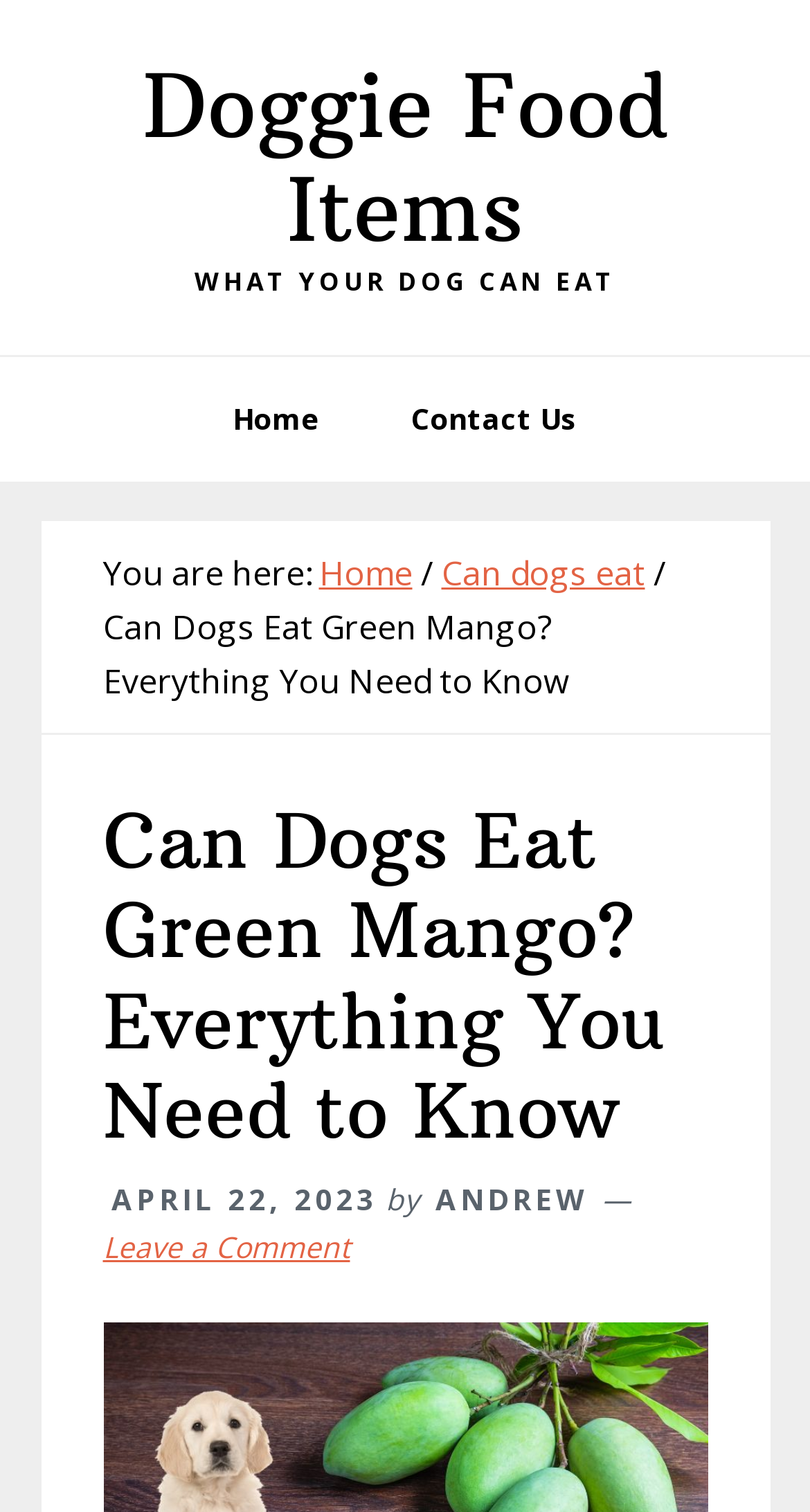Provide a short answer using a single word or phrase for the following question: 
How many navigation links are there in the main navigation?

2